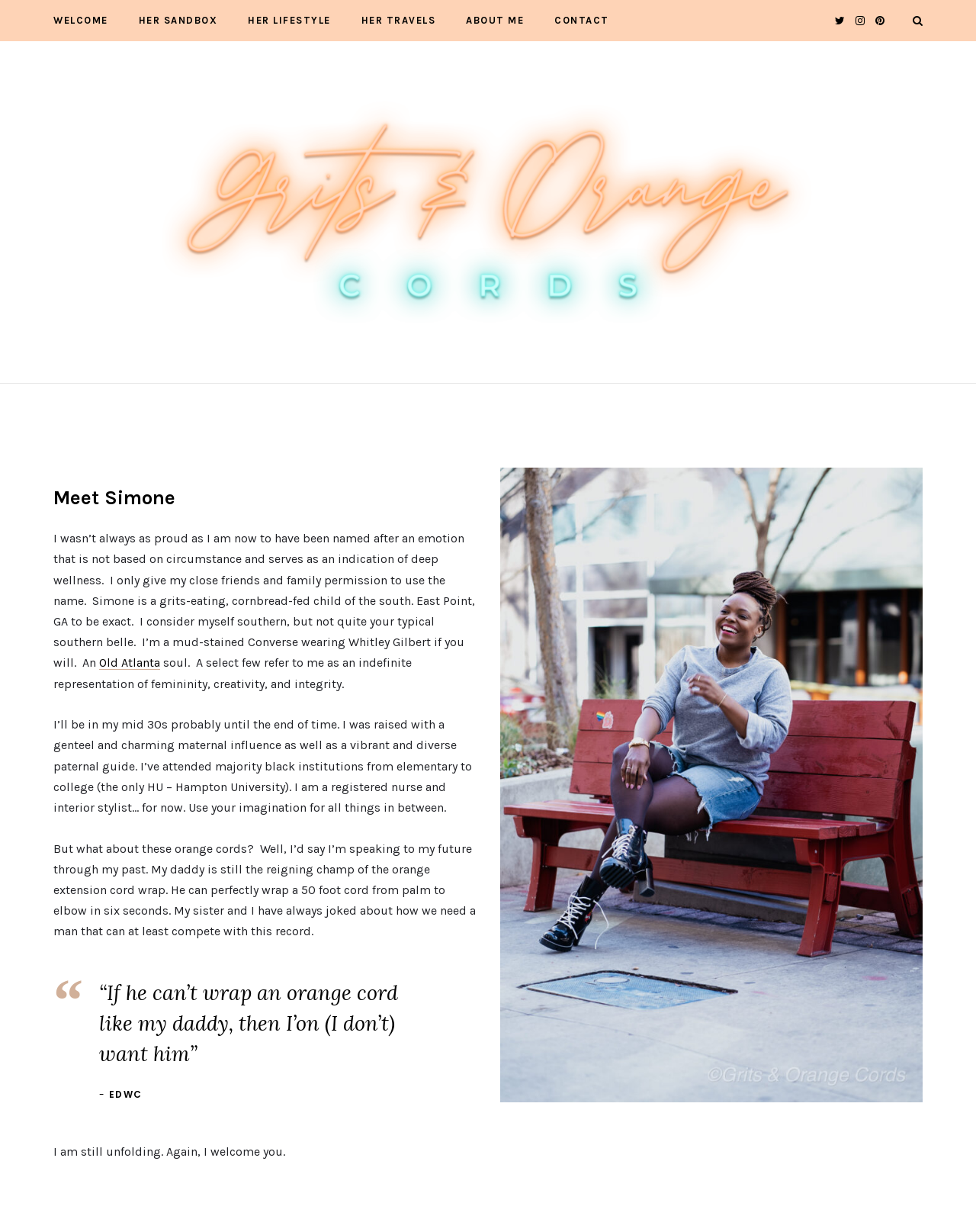What is the significance of the orange extension cord?
Observe the image and answer the question with a one-word or short phrase response.

Her father's skill